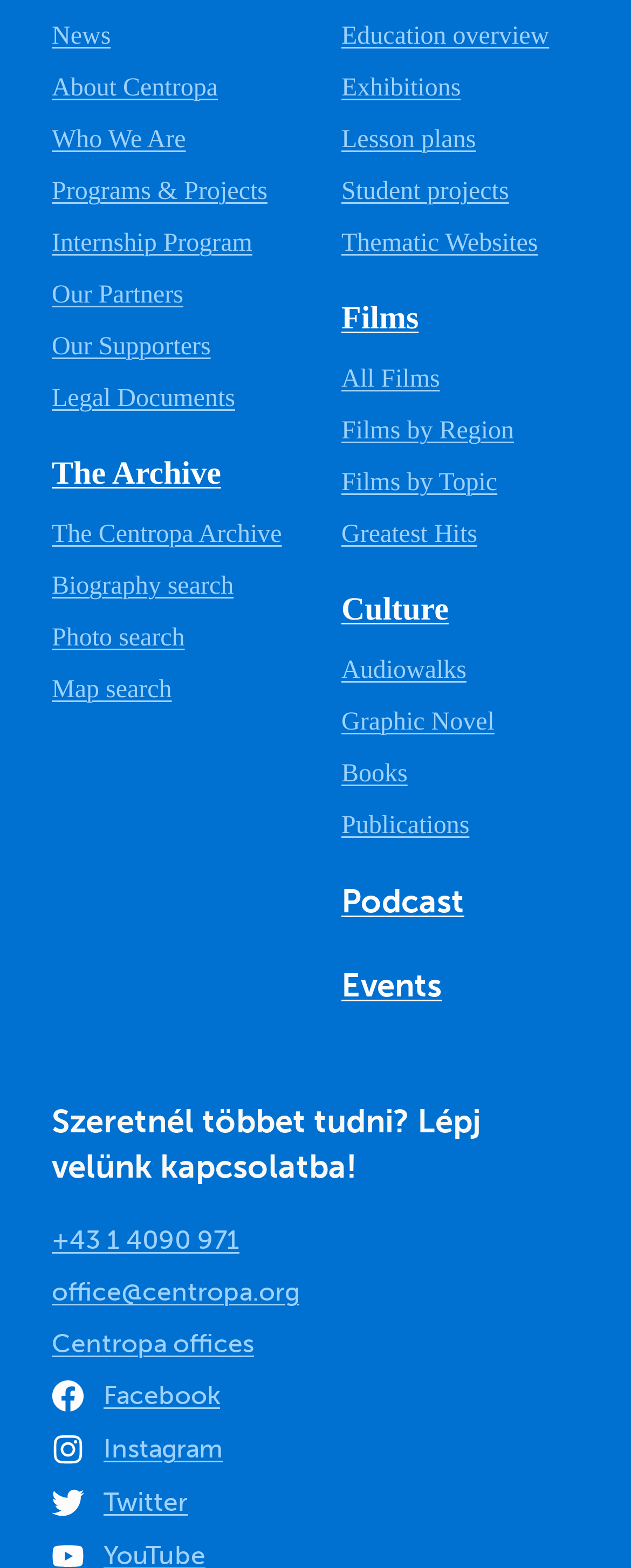What is the first link on the webpage?
We need a detailed and meticulous answer to the question.

The first link on the webpage is 'News' which is located at the top left corner of the webpage with a bounding box of [0.082, 0.015, 0.175, 0.032].